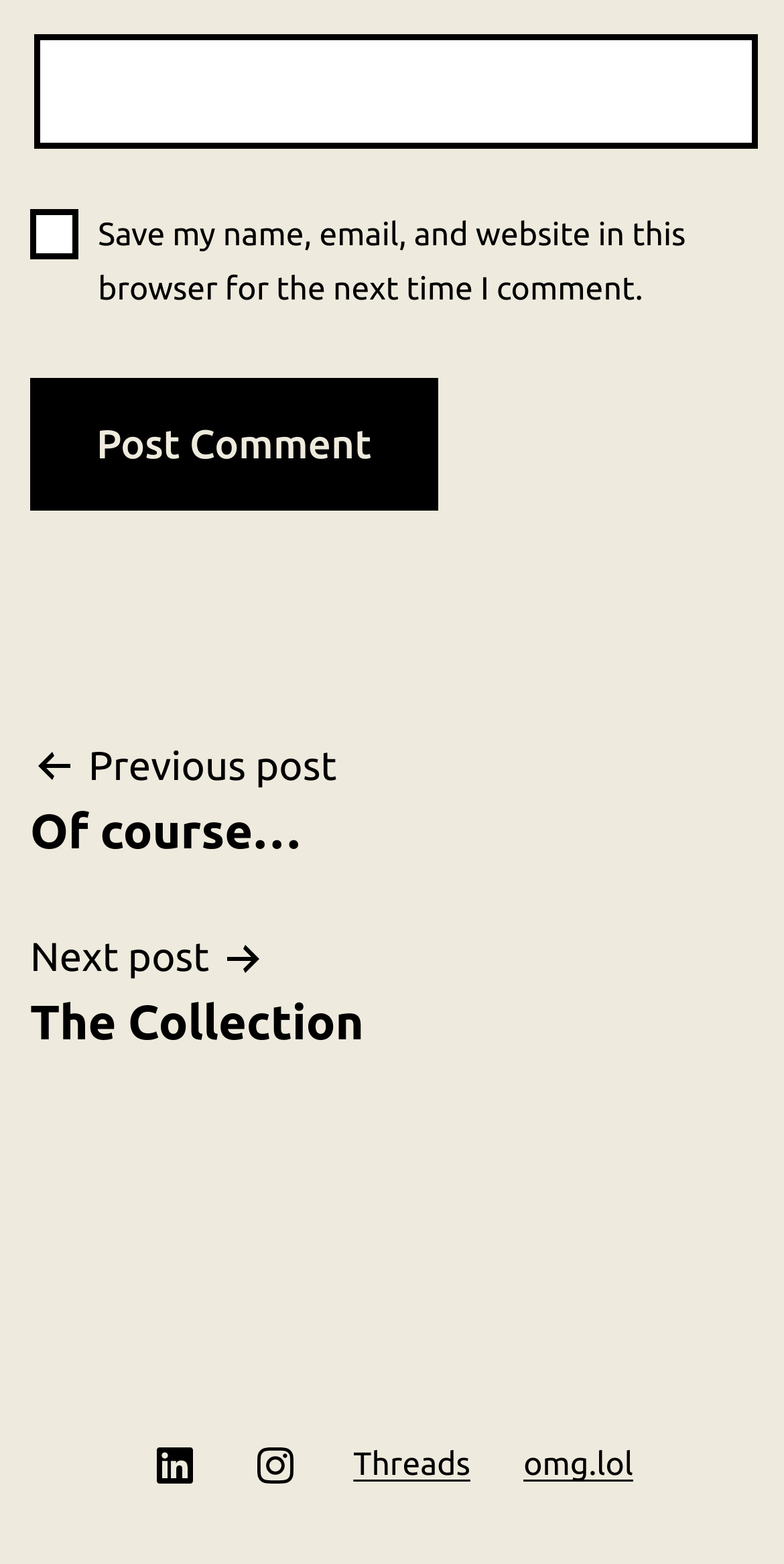Specify the bounding box coordinates of the region I need to click to perform the following instruction: "Check save my information". The coordinates must be four float numbers in the range of 0 to 1, i.e., [left, top, right, bottom].

[0.038, 0.133, 0.099, 0.165]